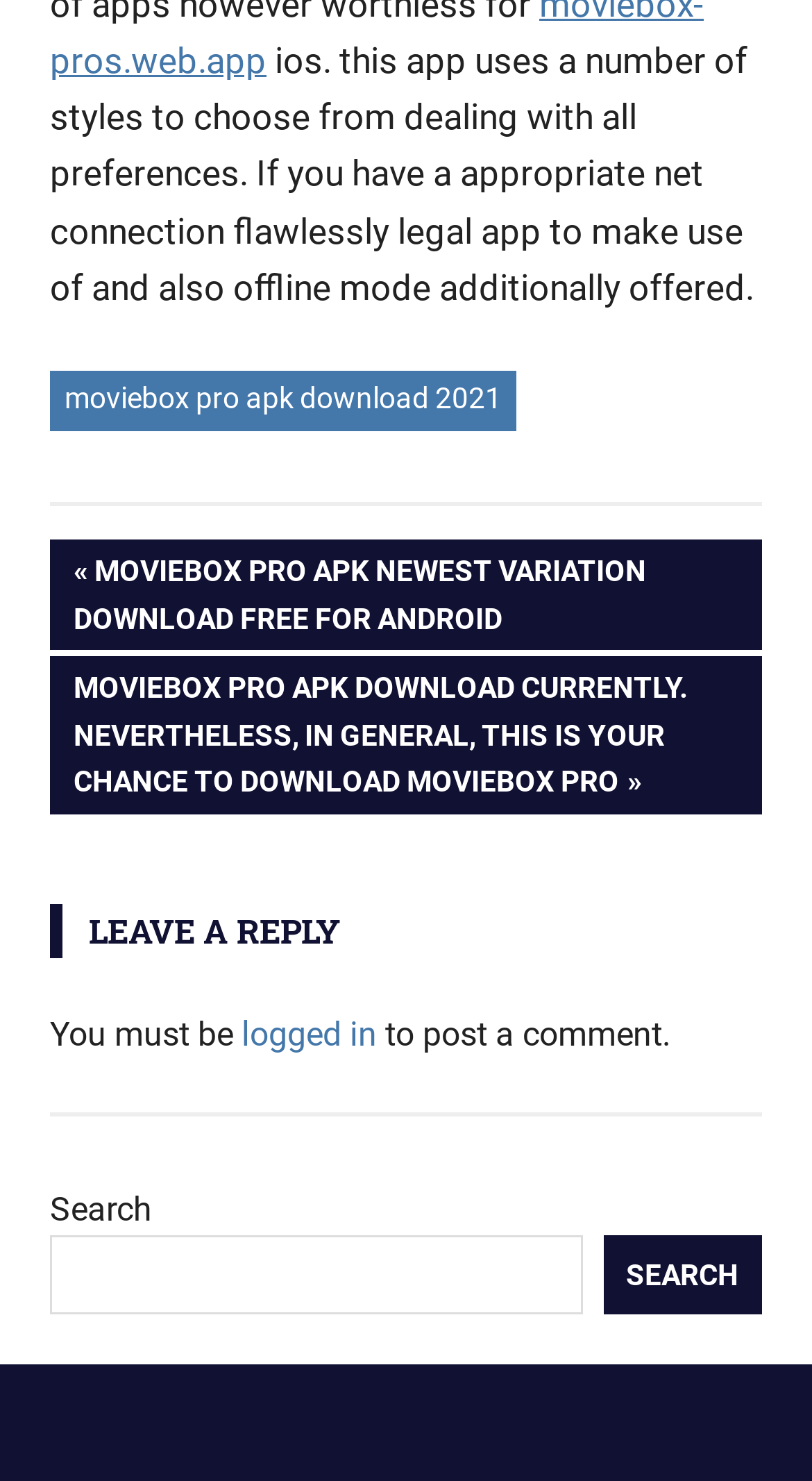Provide your answer in a single word or phrase: 
What is the function of the search box?

To search